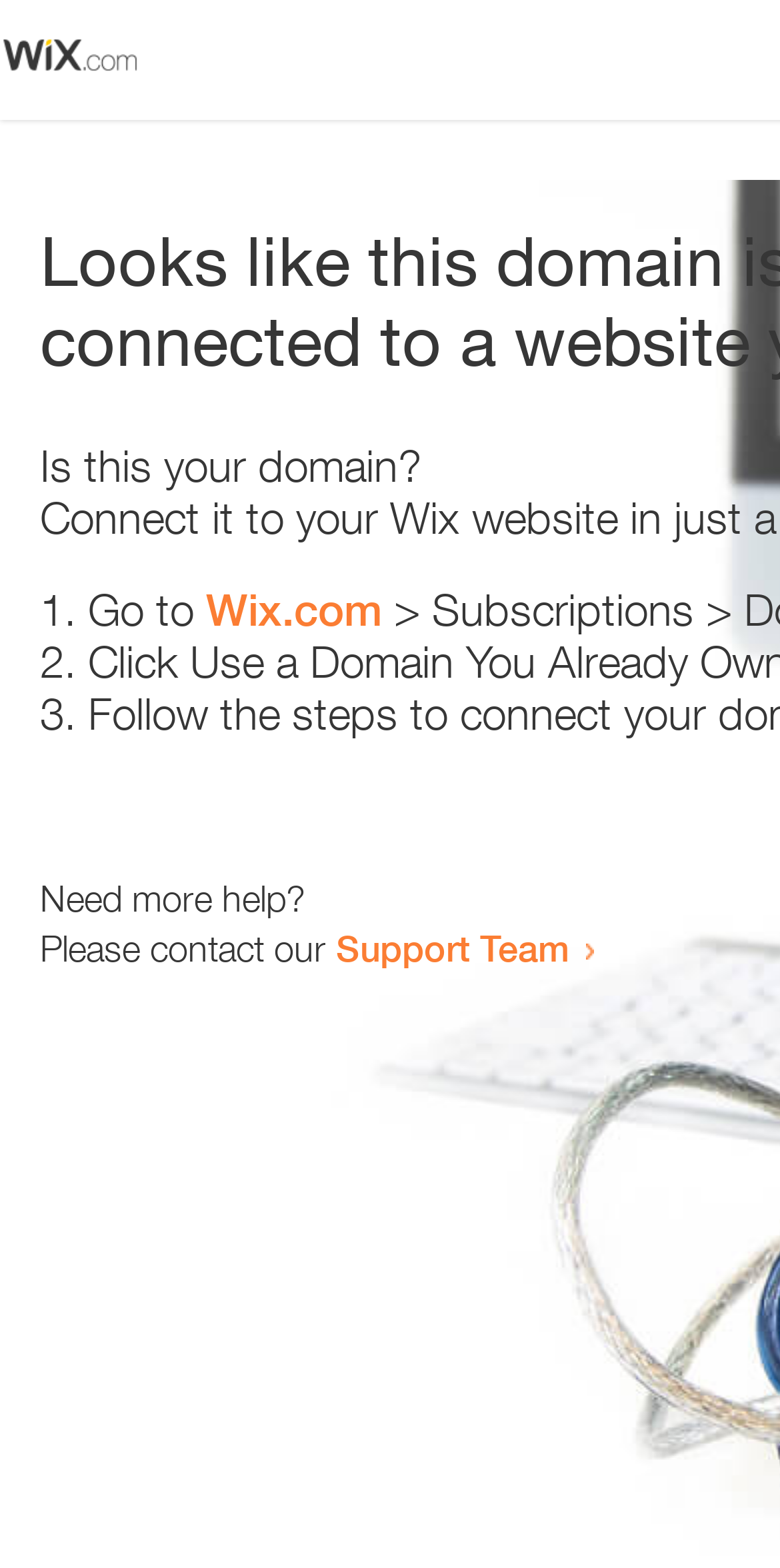Identify the bounding box for the given UI element using the description provided. Coordinates should be in the format (top-left x, top-left y, bottom-right x, bottom-right y) and must be between 0 and 1. Here is the description: Support Team

[0.431, 0.59, 0.731, 0.618]